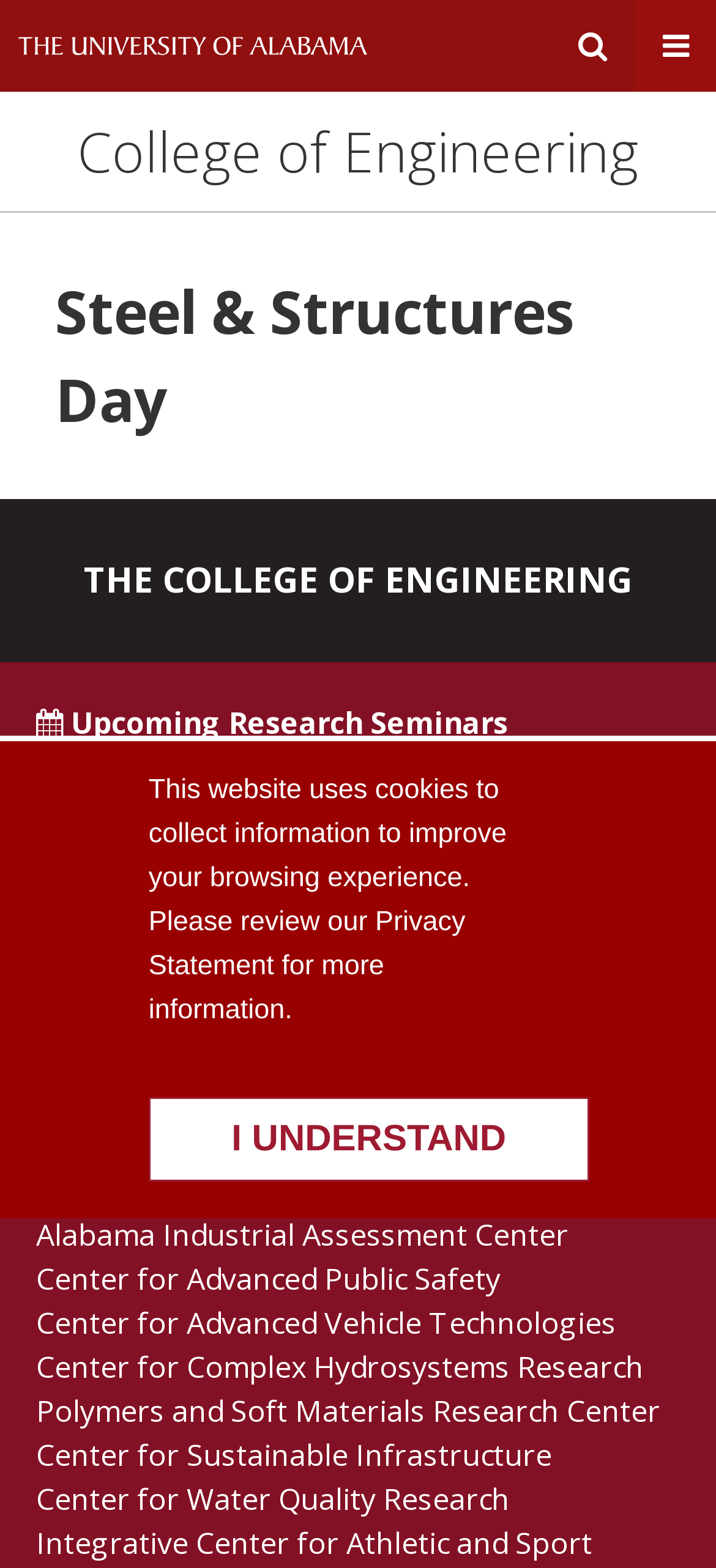Please locate the clickable area by providing the bounding box coordinates to follow this instruction: "Learn more about Upcoming Research Seminars".

[0.05, 0.447, 0.95, 0.475]